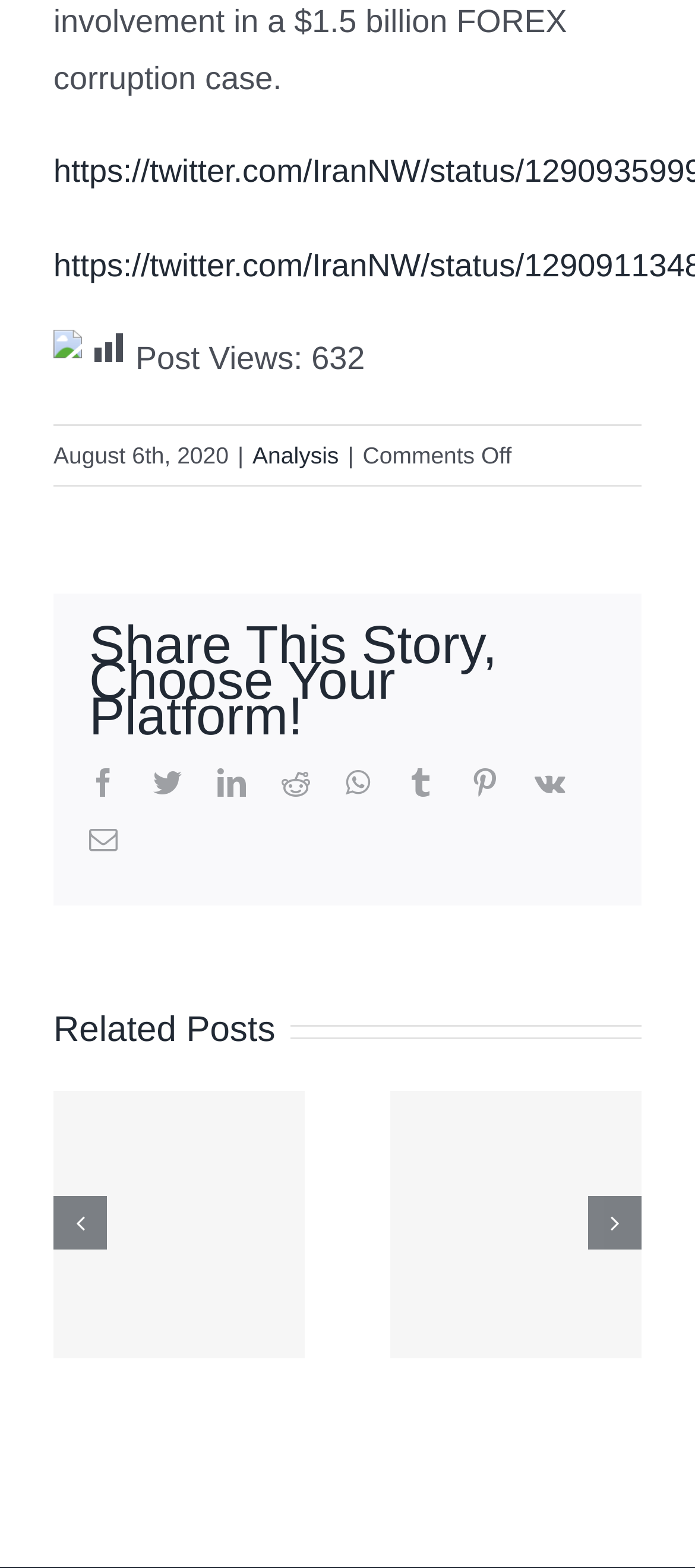What social media platforms can the story be shared on?
Provide a detailed answer to the question using information from the image.

The answer can be found by looking at the links within the LayoutTable element, which contain icons and text for each social media platform.